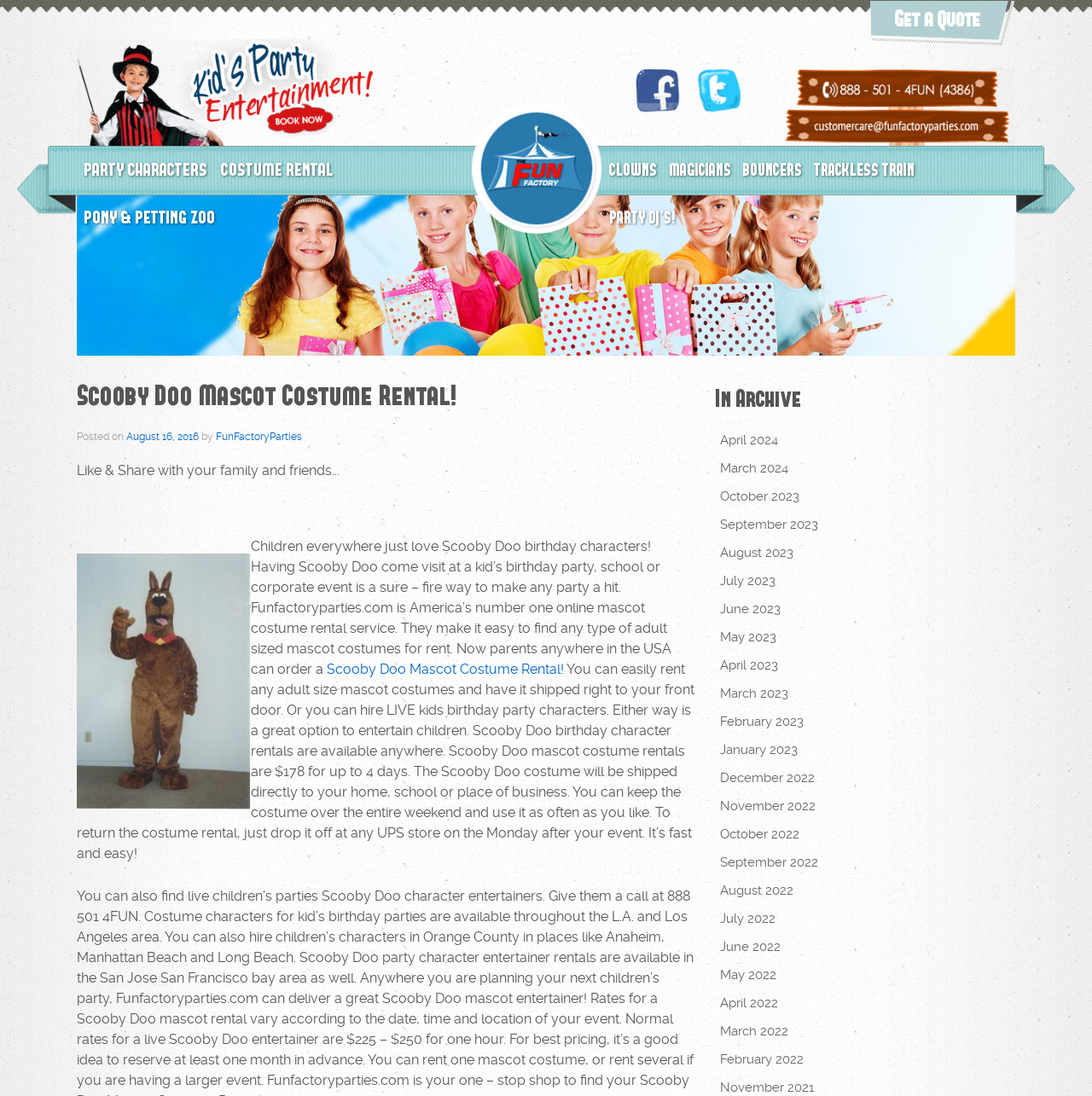What is the purpose of having a Scooby Doo character at a party?
Using the image as a reference, deliver a detailed and thorough answer to the question.

The answer can be found in the text 'Having Scooby Doo come visit at a kid’s birthday party, school or corporate event is a sure – fire way to make any party a hit.' which is located in the middle of the webpage. This text suggests that the purpose of having a Scooby Doo character at a party is to make the party a hit.